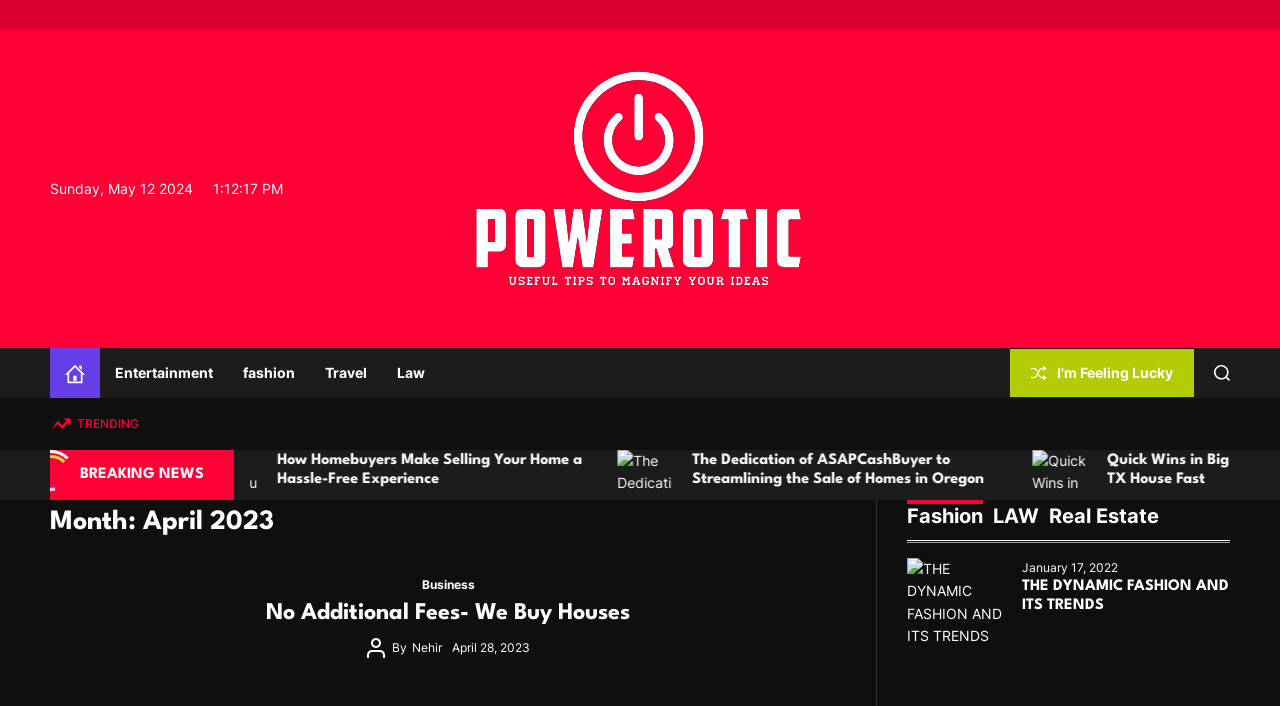Explain the contents of the webpage comprehensively.

The webpage appears to be a news or blog website with a focus on various topics such as entertainment, fashion, travel, and law. At the top of the page, there is a header section with a title "April 2023 – Power Otic" and a navigation menu with links to different categories like Home, Entertainment, Fashion, Travel, and Law.

Below the header, there is a section displaying the current date and time, "Sunday, May 12 2024, 31 PM". Next to this section, there is a prominent link to "Power Otic" with an accompanying image.

The main content area of the page is divided into two columns. The left column features a list of news articles or blog posts, each with a title, a brief summary, and an accompanying image. The titles of the articles include "Understanding How CBD Oil Can Aid in Soothing Your Cat’s Digestive Issues", "Is the process of selling for cash confidential?", and "Understanding the Role of Cash Buyers in the Connecticut Real Estate Market".

The right column appears to be a sidebar with various sections. At the top, there is a search bar with a "Search" button. Below the search bar, there is a section with a heading "TRENDING" and a list of links to popular articles or topics.

Further down the sidebar, there is a section with a heading "Month: April 2023" and a list of links to articles or blog posts categorized by month. Below this section, there is a tab list with tabs for different categories like Fashion, Law, and Real Estate. Each tab has a corresponding tab panel with a list of articles or blog posts related to the category.

Throughout the page, there are various images and icons accompanying the text content, including images for the news articles, icons for the navigation menu, and a logo for "Power Otic".